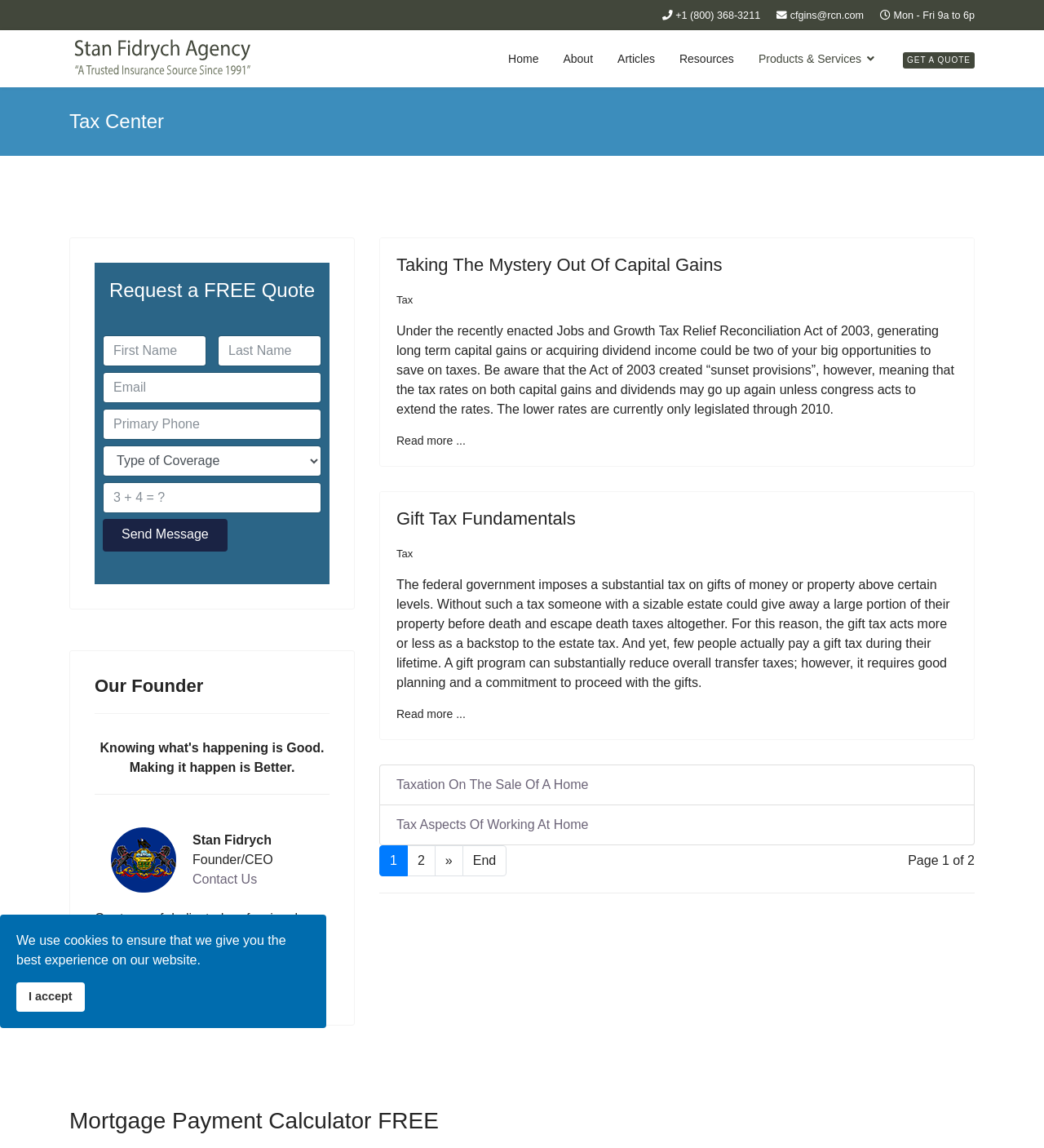Pinpoint the bounding box coordinates of the clickable area necessary to execute the following instruction: "Click the 'Send Message' button". The coordinates should be given as four float numbers between 0 and 1, namely [left, top, right, bottom].

[0.098, 0.452, 0.218, 0.48]